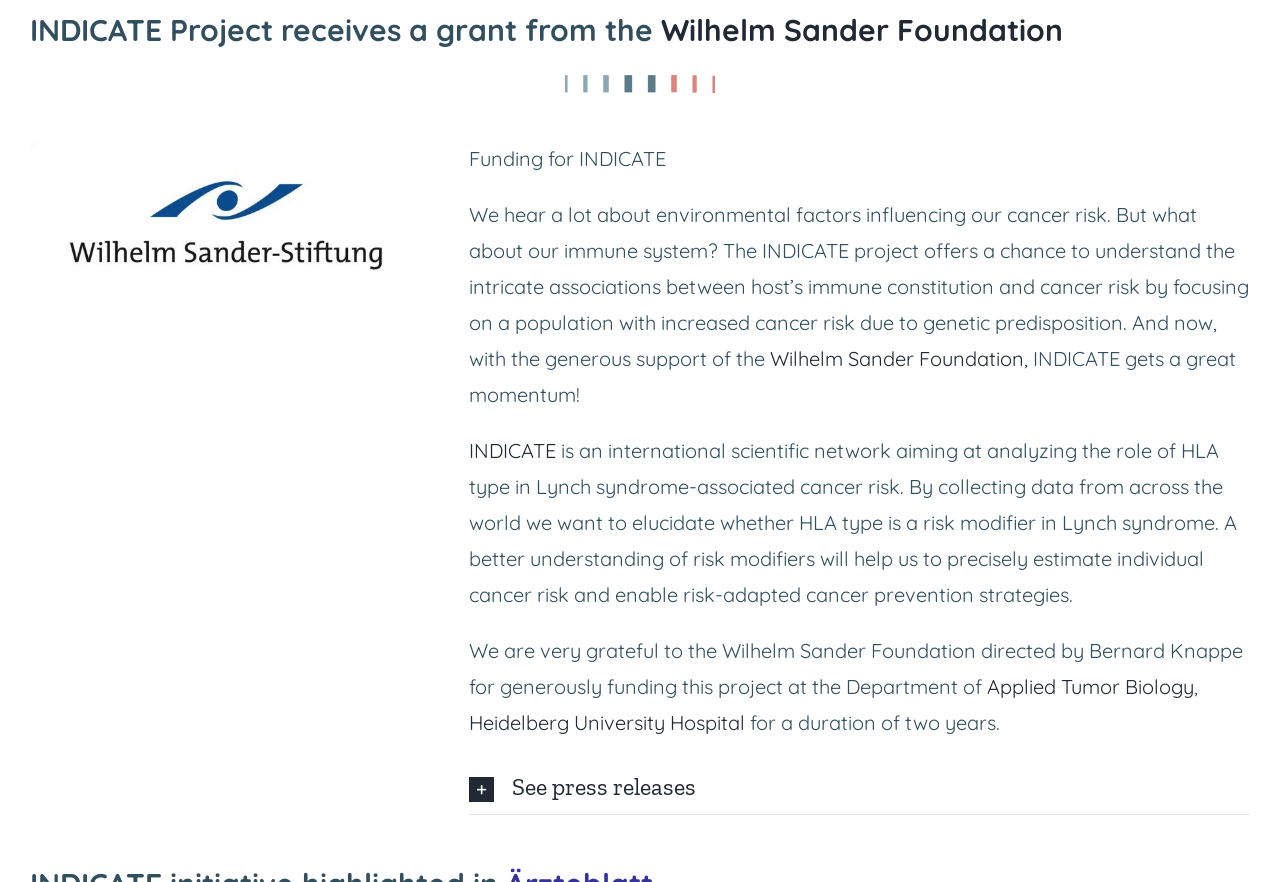Determine the bounding box for the described UI element: "privacy policy".

None